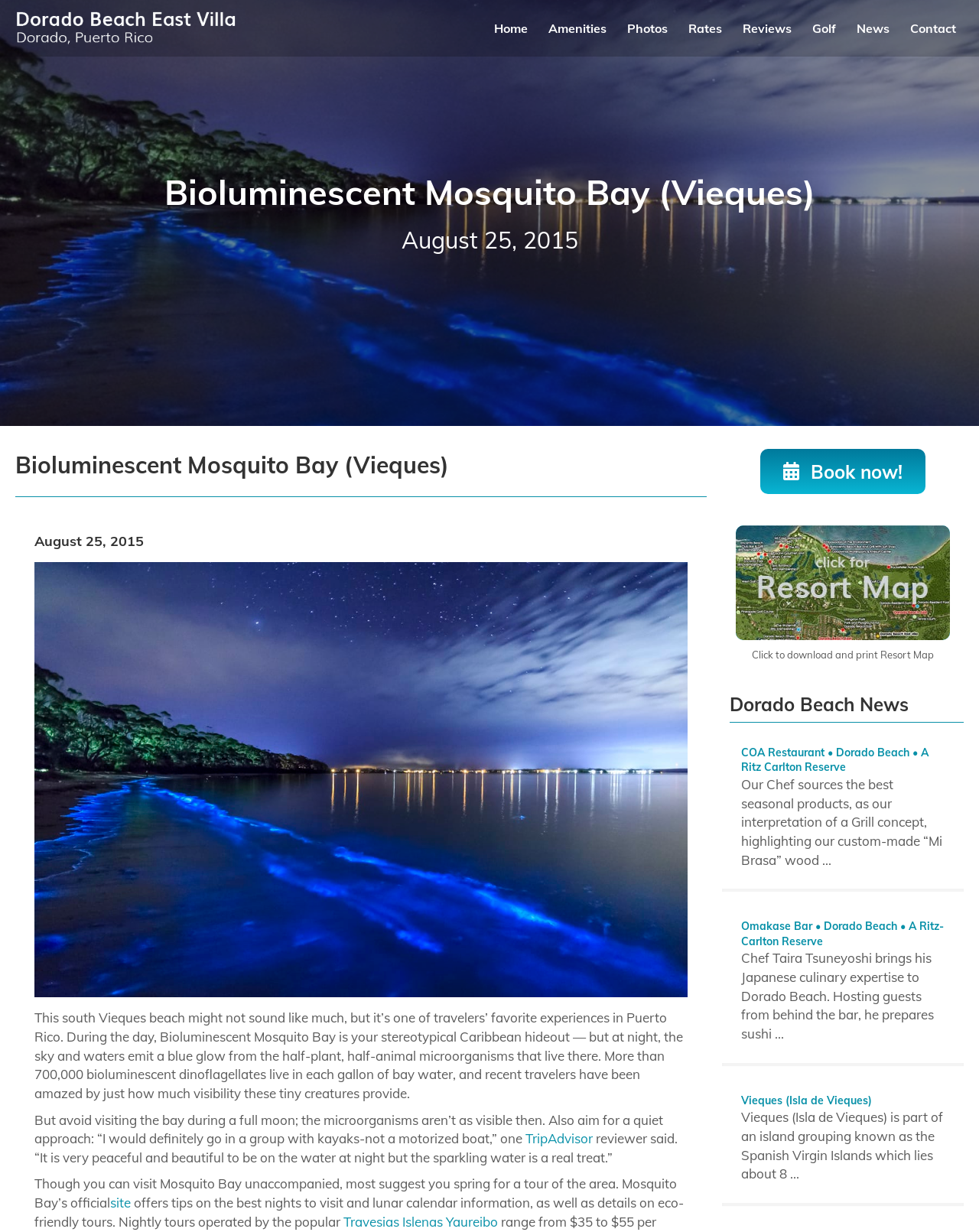Refer to the screenshot and answer the following question in detail:
What is Bioluminescent Mosquito Bay?

Based on the webpage content, Bioluminescent Mosquito Bay is described as a stereotypical Caribbean hideout during the day, and at night, the sky and waters emit a blue glow from the half-plant, half-animal microorganisms that live there.